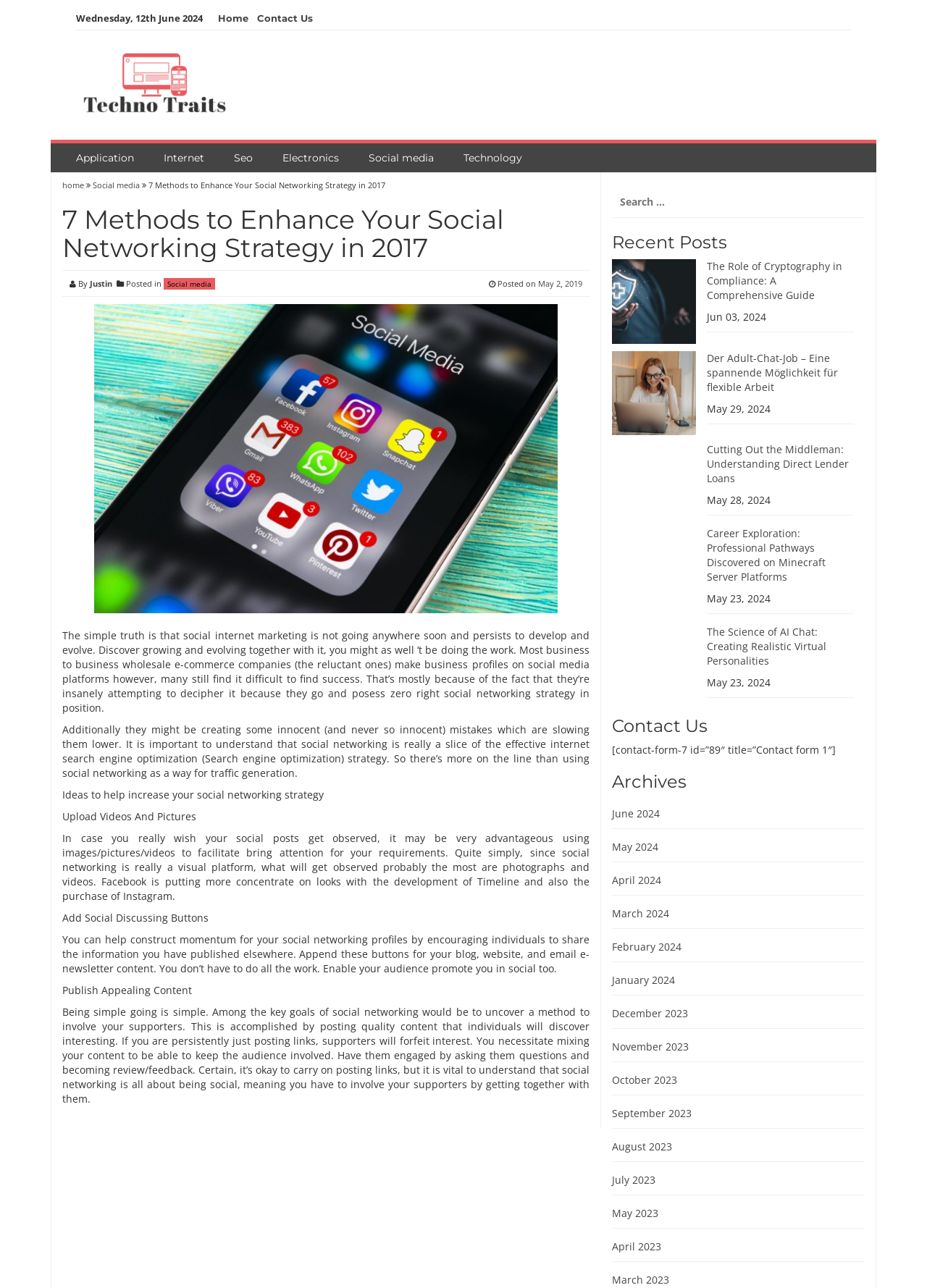Respond to the following query with just one word or a short phrase: 
What type of content should be posted on social media?

Quality content that involves supporters